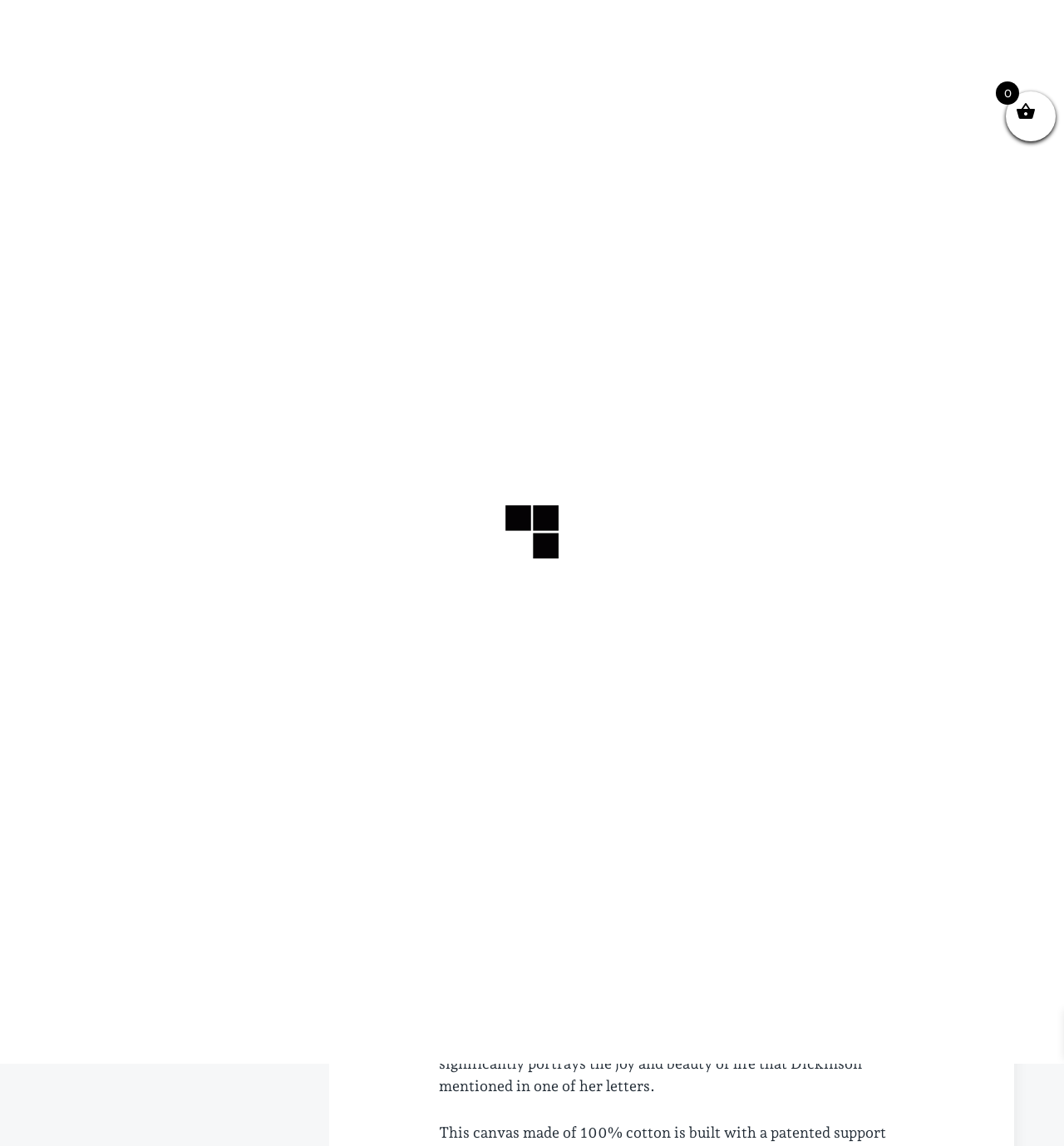Find the UI element described as: "March 28, 2024" and predict its bounding box coordinates. Ensure the coordinates are four float numbers between 0 and 1, [left, top, right, bottom].

None